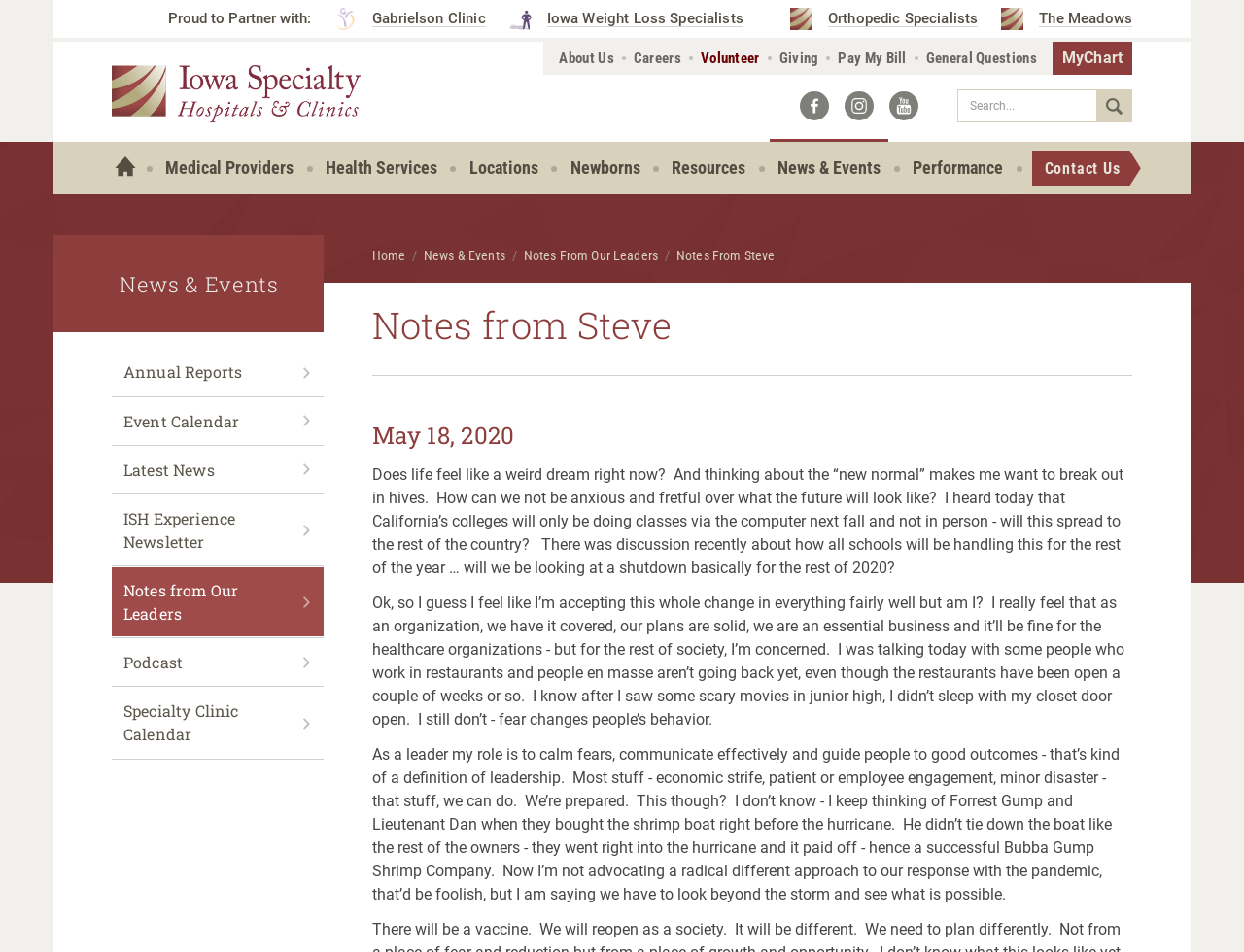Answer the question in a single word or phrase:
What social media platforms are linked on the webpage?

Facebook, Instagram, YouTube